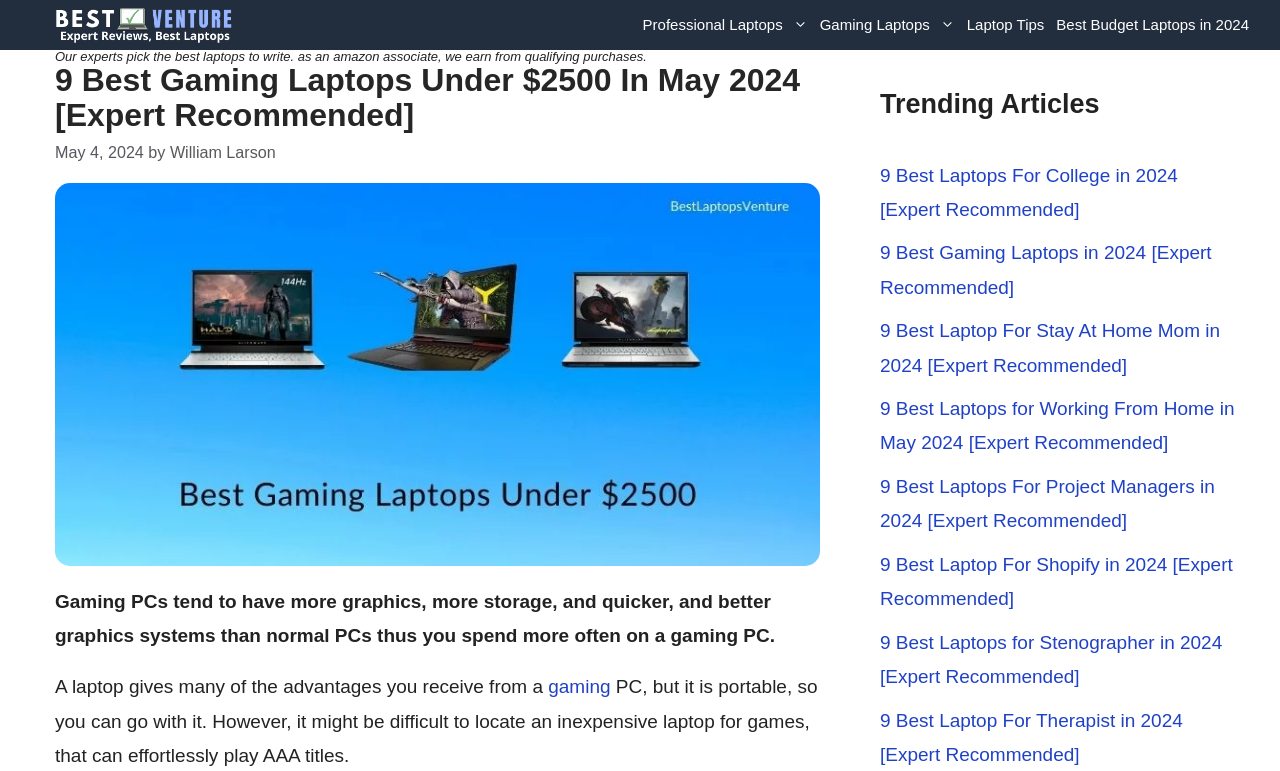What is the topic of discussion in the introductory paragraph?
Analyze the image and deliver a detailed answer to the question.

The introductory paragraph appears to be discussing the differences between gaming PCs and laptops, mentioning that gaming PCs tend to have more graphics, storage, and better graphics systems, but laptops offer portability. This suggests that the topic of discussion is the comparison between gaming PCs and laptops.